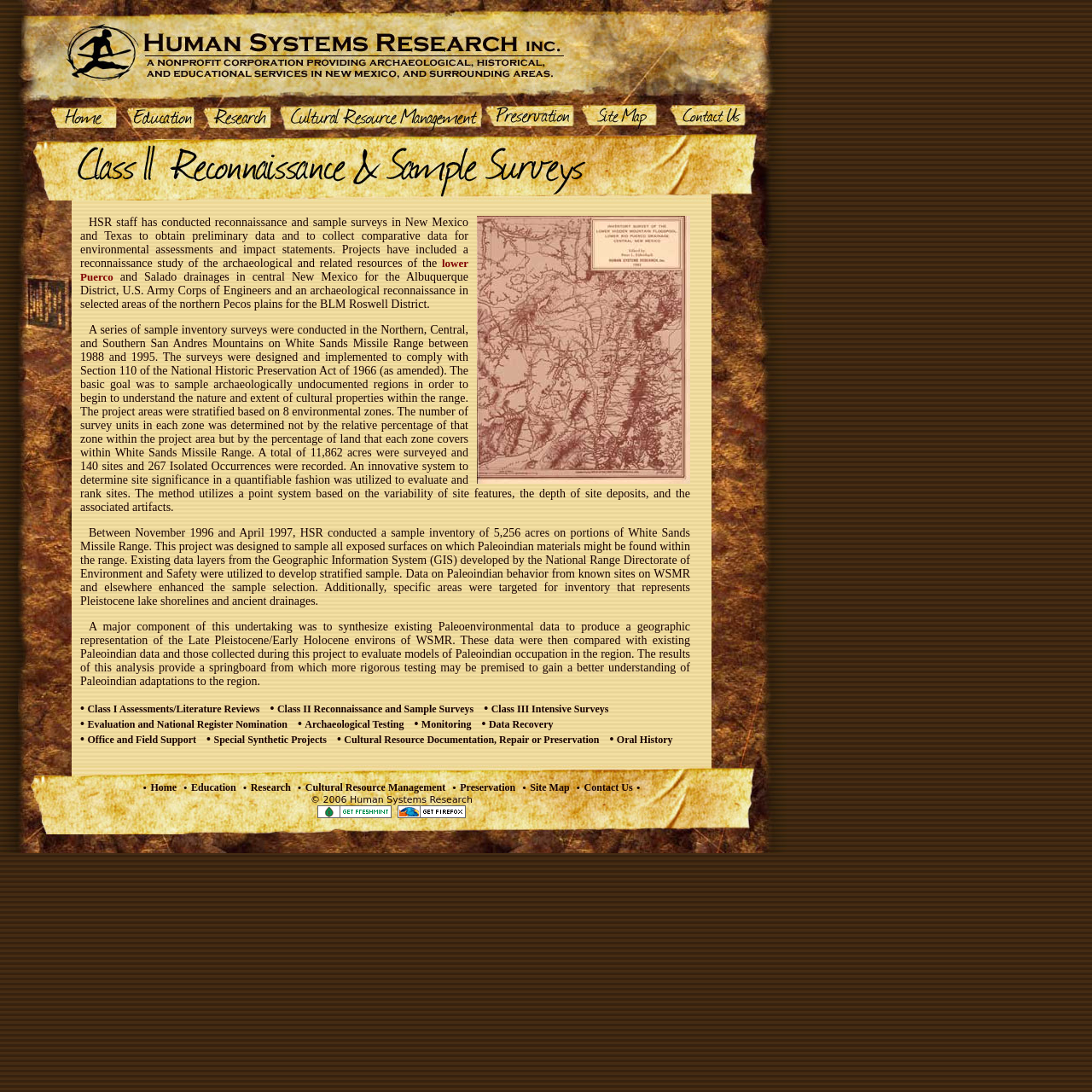Determine the bounding box for the HTML element described here: "Class I Assessments/Literature Reviews". The coordinates should be given as [left, top, right, bottom] with each number being a float between 0 and 1.

[0.08, 0.644, 0.238, 0.655]